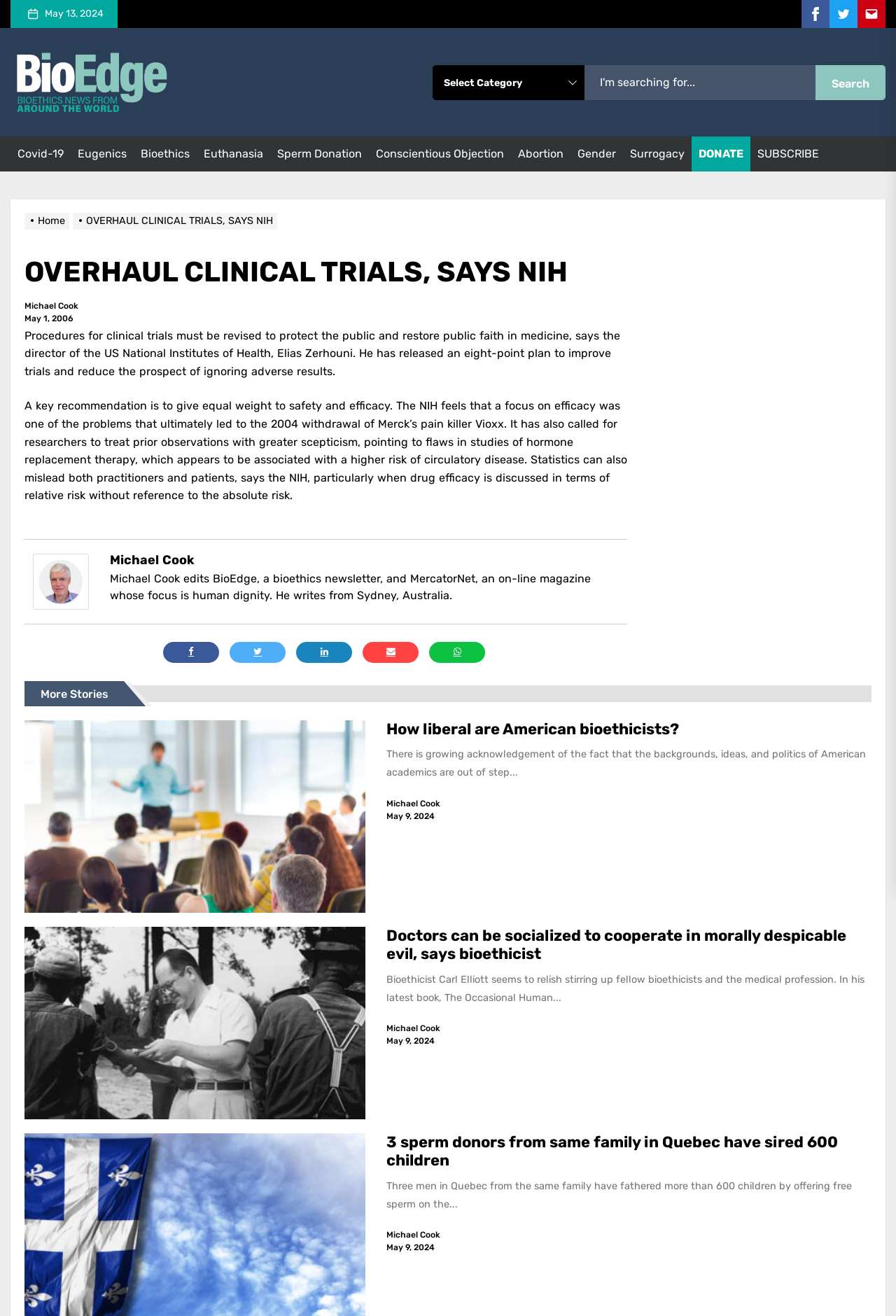Analyze the image and deliver a detailed answer to the question: What is the topic of the article 'How liberal are American bioethicists?'?

I found the topic by looking at the article section with the heading 'How liberal are American bioethicists?' and inferred that the topic is about American bioethicists.